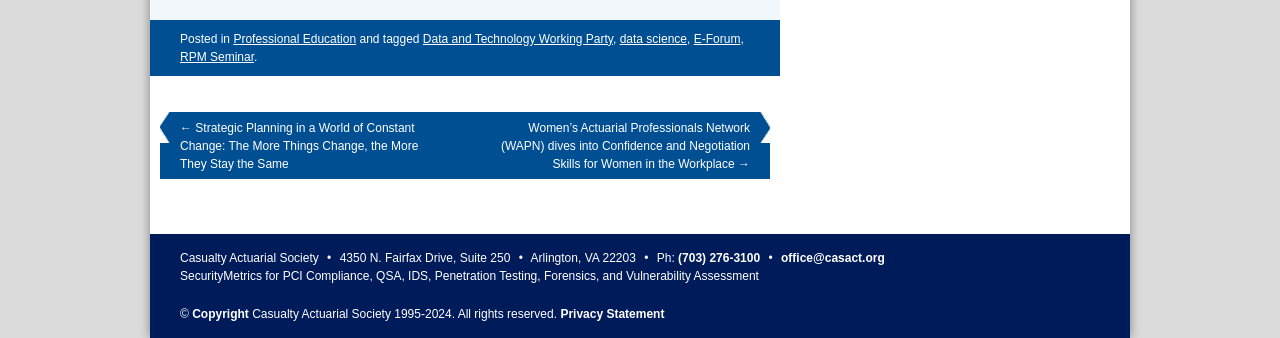What is the topic of the first link on the page?
Refer to the image and respond with a one-word or short-phrase answer.

Strategic Planning